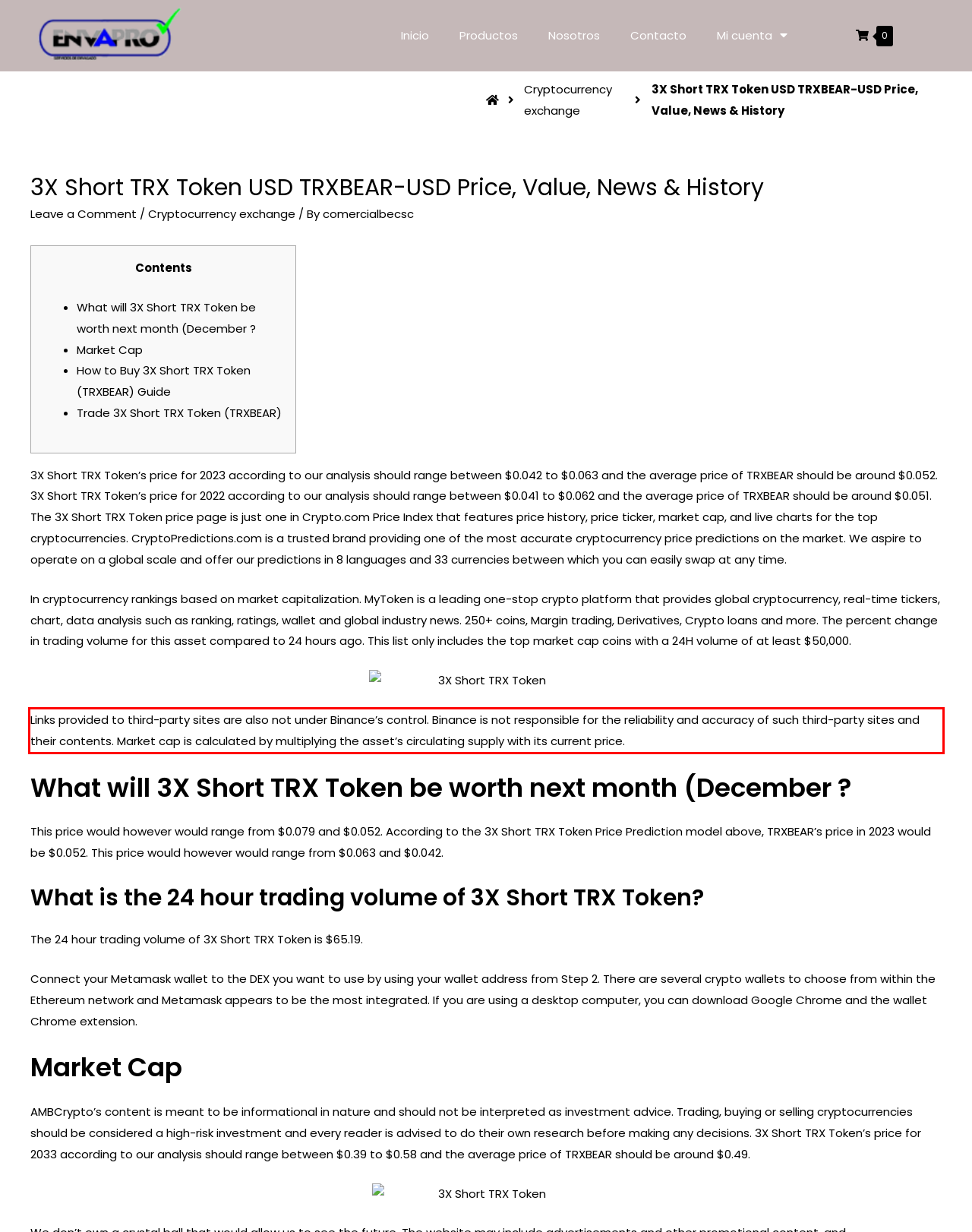Review the webpage screenshot provided, and perform OCR to extract the text from the red bounding box.

Links provided to third-party sites are also not under Binance’s control. Binance is not responsible for the reliability and accuracy of such third-party sites and their contents. Market cap is calculated by multiplying the asset’s circulating supply with its current price.